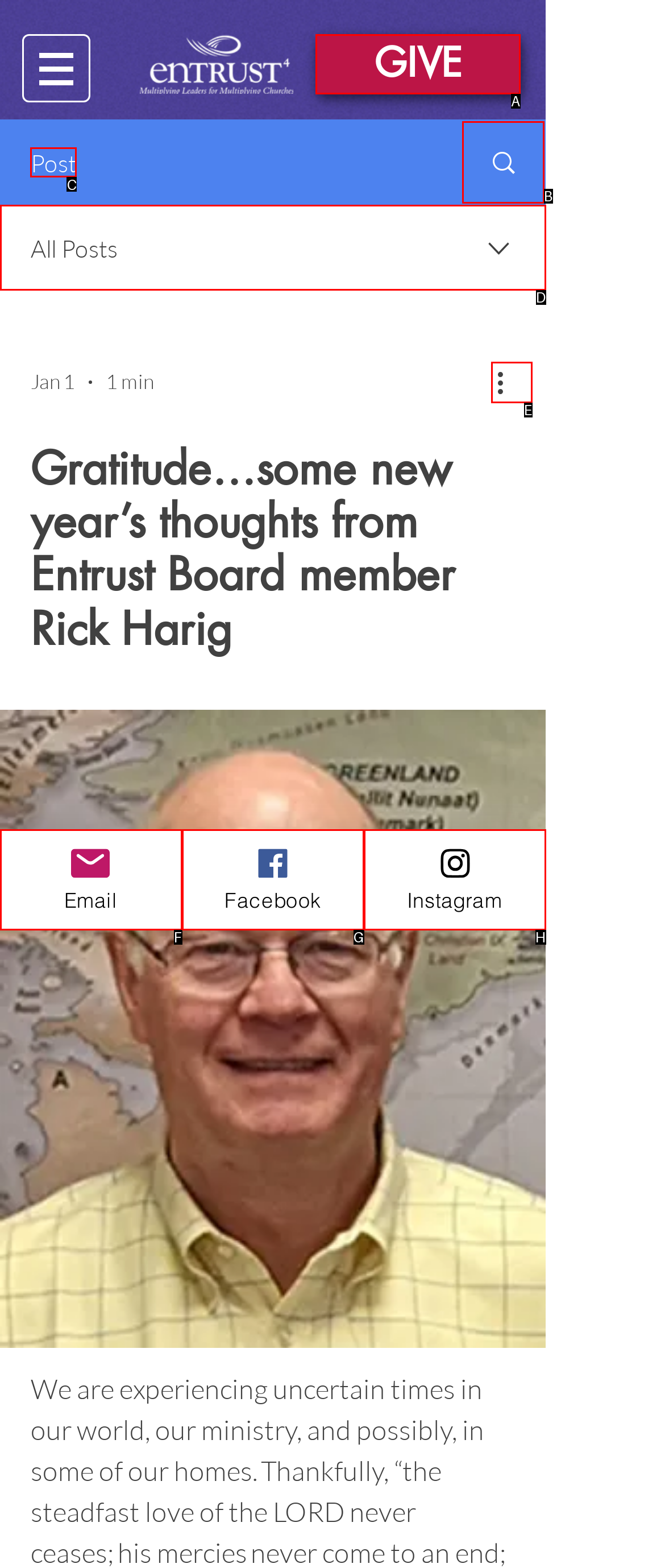Determine the letter of the element you should click to carry out the task: Follow us on Facebook
Answer with the letter from the given choices.

None